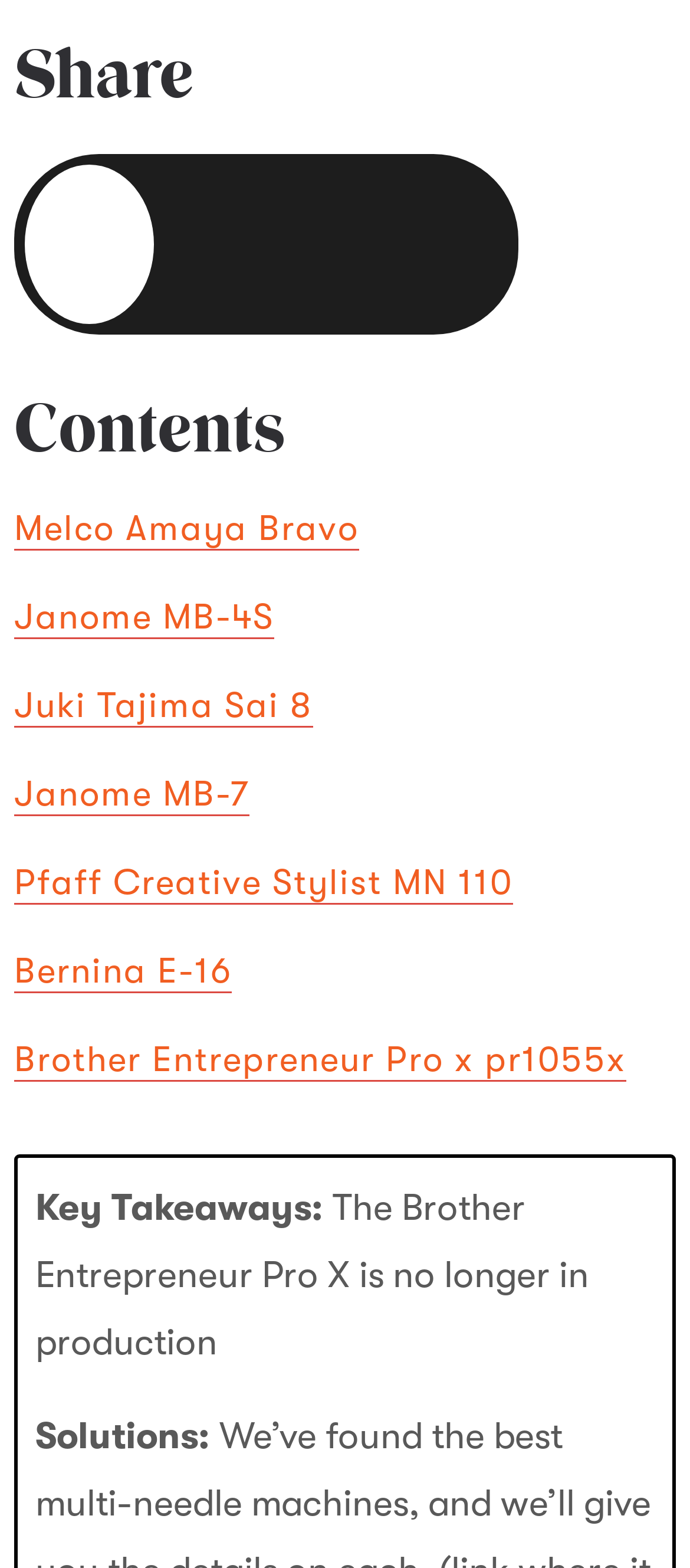Based on the element description: "Juki Tajima Sai 8", identify the UI element and provide its bounding box coordinates. Use four float numbers between 0 and 1, [left, top, right, bottom].

[0.021, 0.437, 0.454, 0.464]